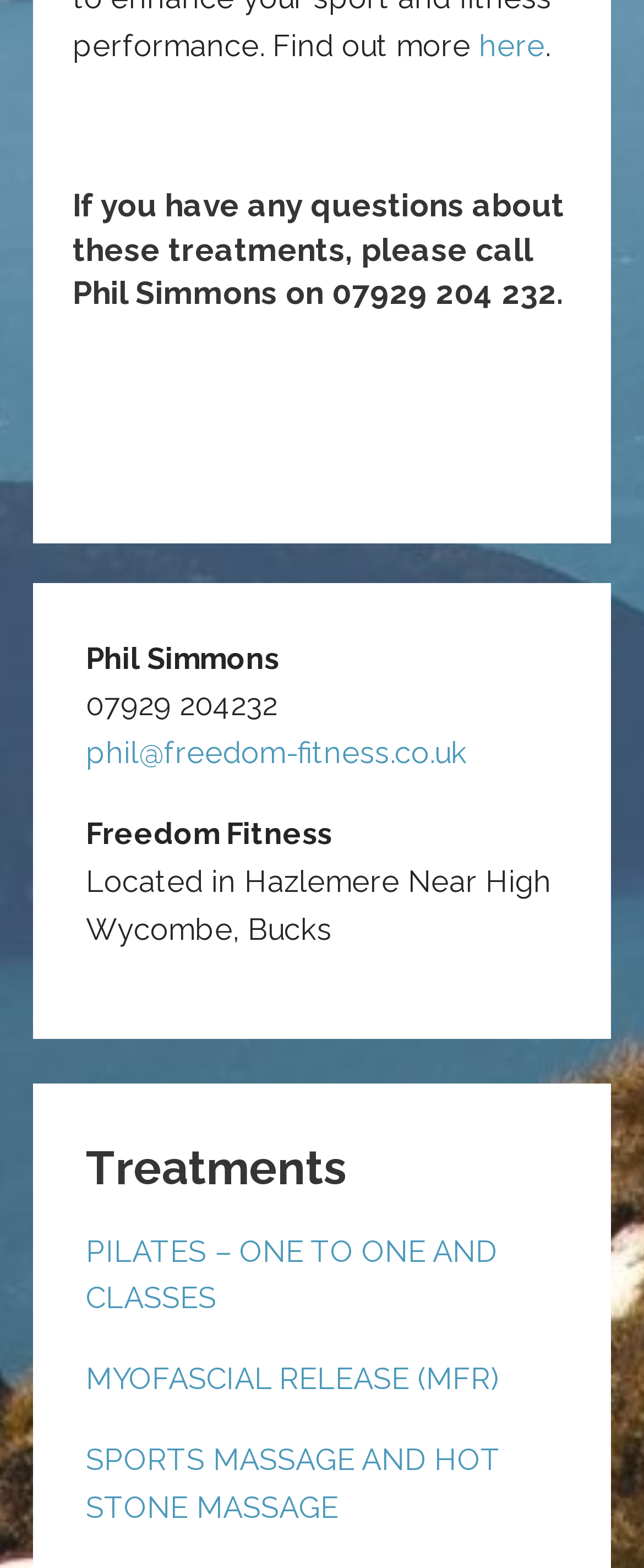Answer in one word or a short phrase: 
What is the phone number to contact Phil Simmons?

07929 204 232